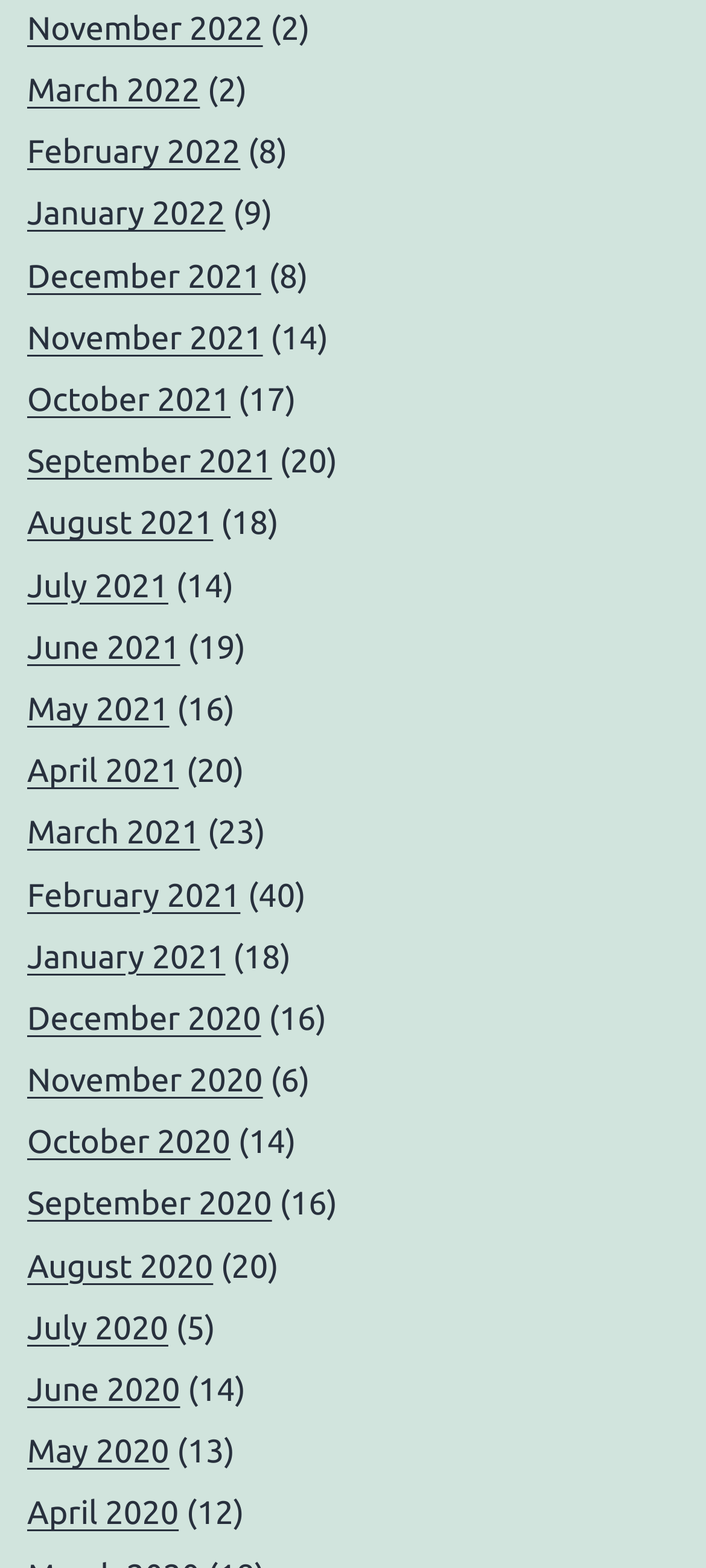Please identify the bounding box coordinates of the element's region that needs to be clicked to fulfill the following instruction: "Check February 2022". The bounding box coordinates should consist of four float numbers between 0 and 1, i.e., [left, top, right, bottom].

[0.038, 0.086, 0.341, 0.109]